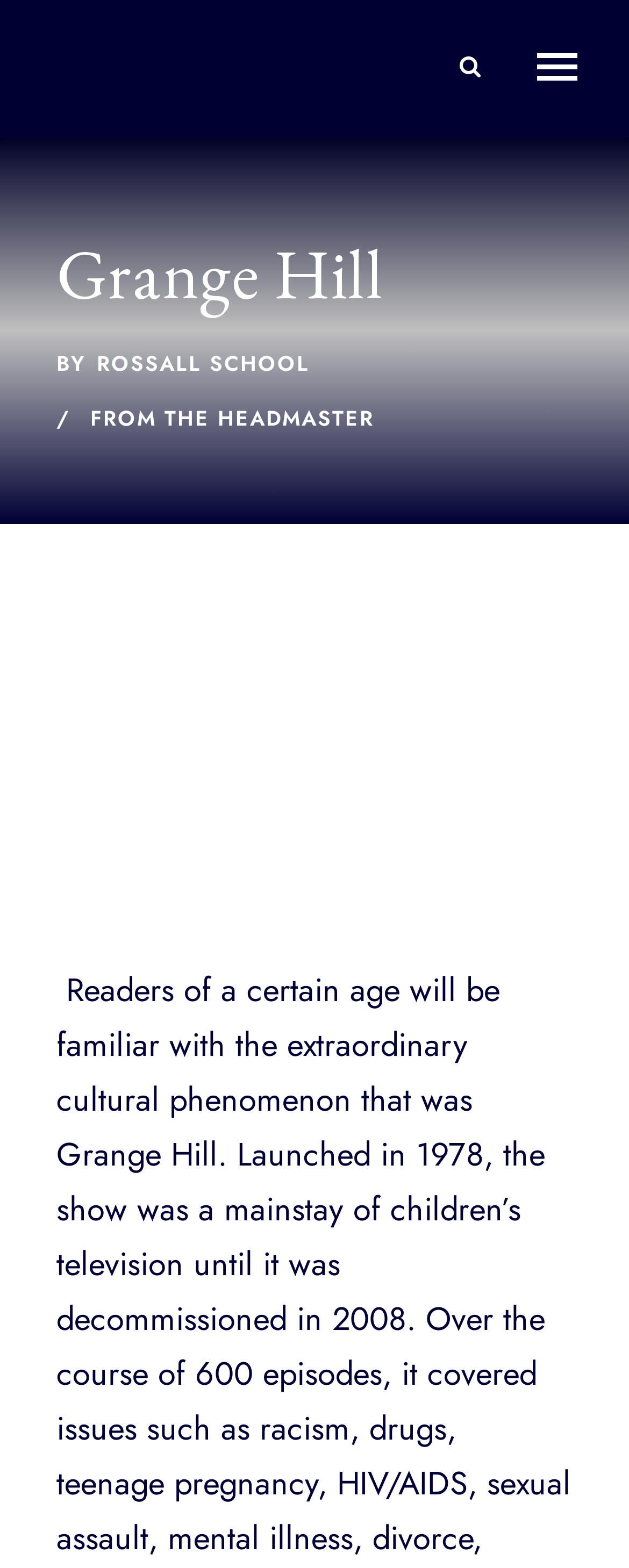Please find the bounding box for the UI element described by: "HN Discussion".

None